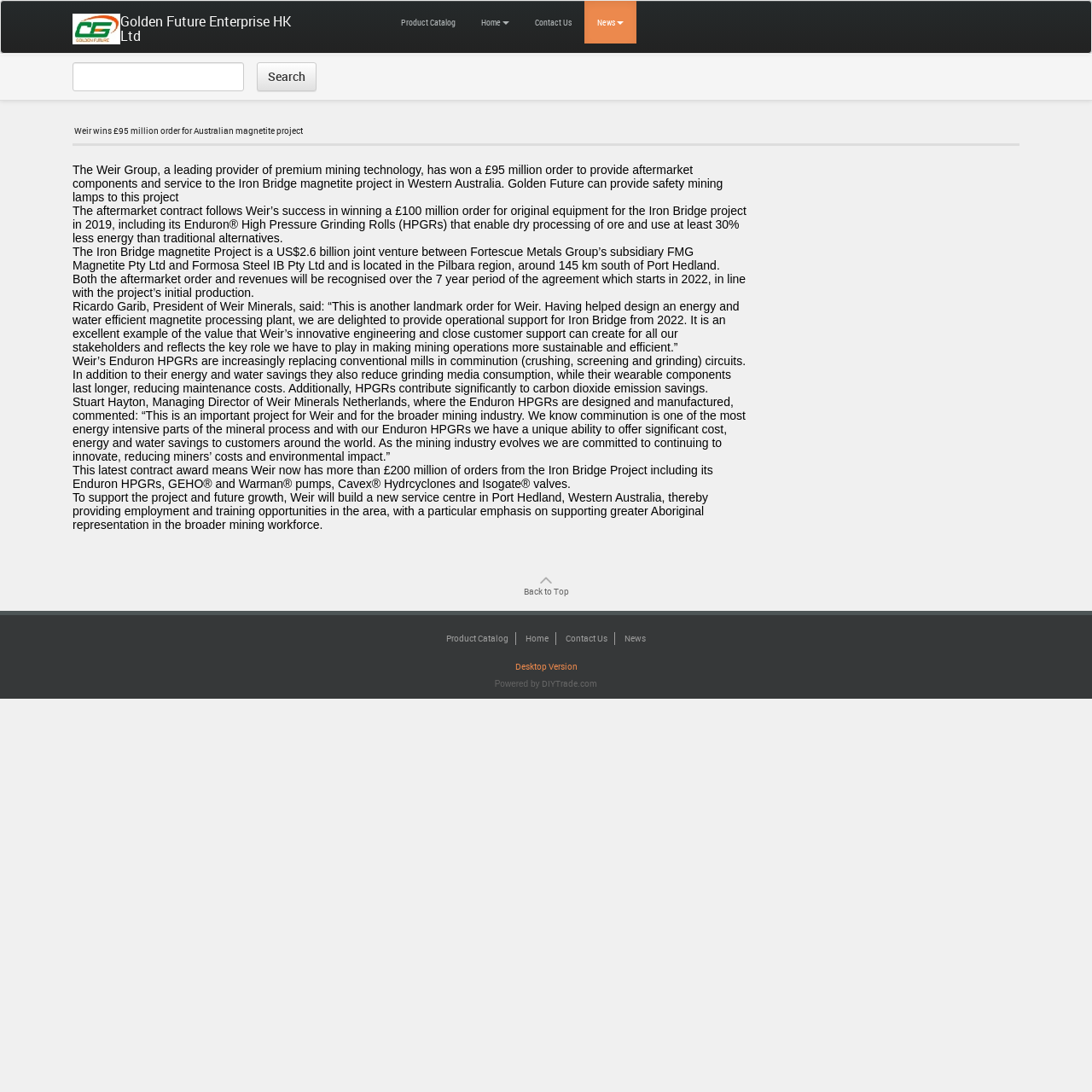Answer the question briefly using a single word or phrase: 
What is the company name on the top left?

Golden Future Enterprise HK Ltd